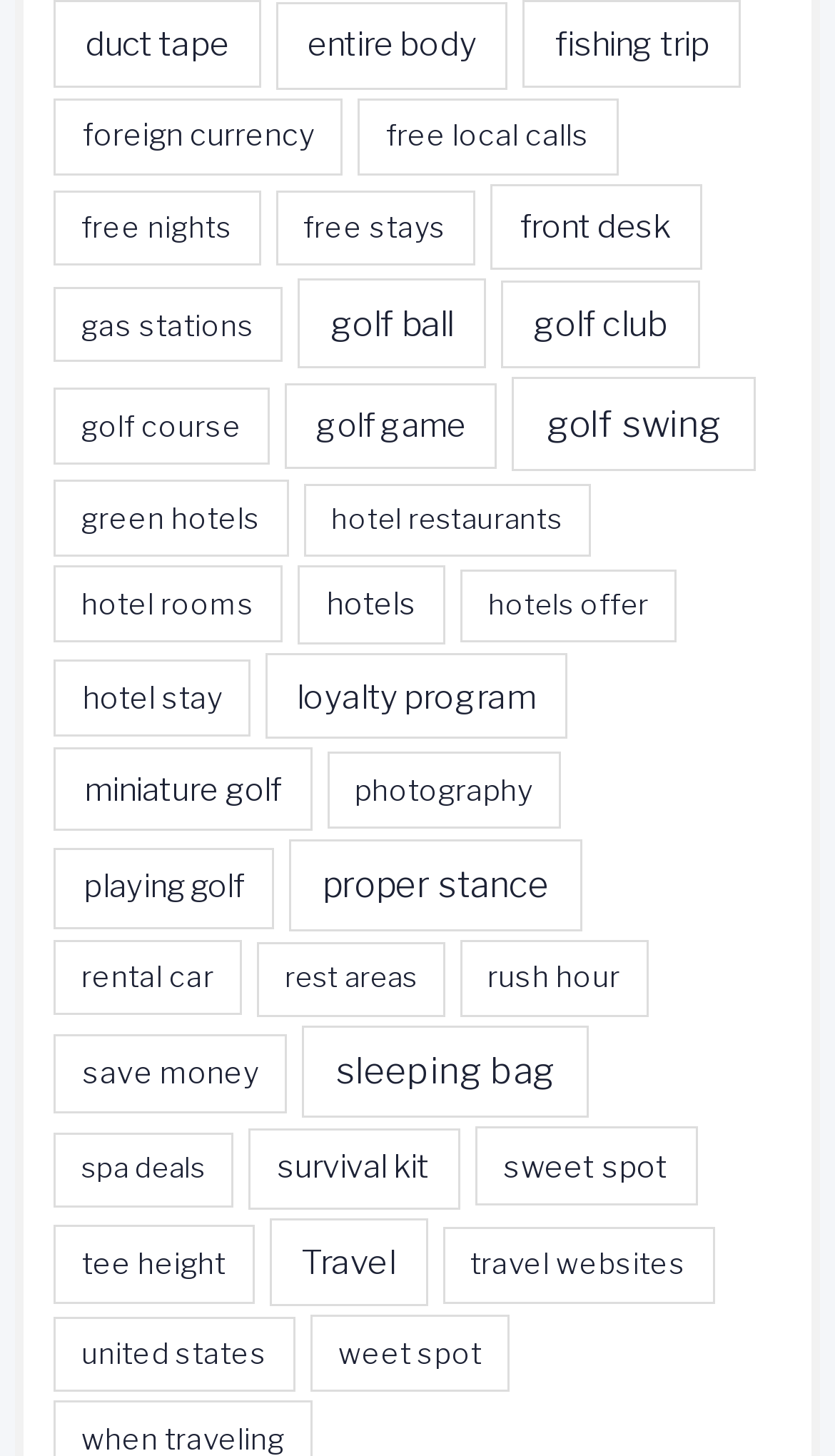Utilize the information from the image to answer the question in detail:
What is the category with the fewest items?

By examining the links on the webpage, I found that the category with the fewest items is 'rest areas' with 80 items, which is indicated by the text '(80 items)' next to the link.